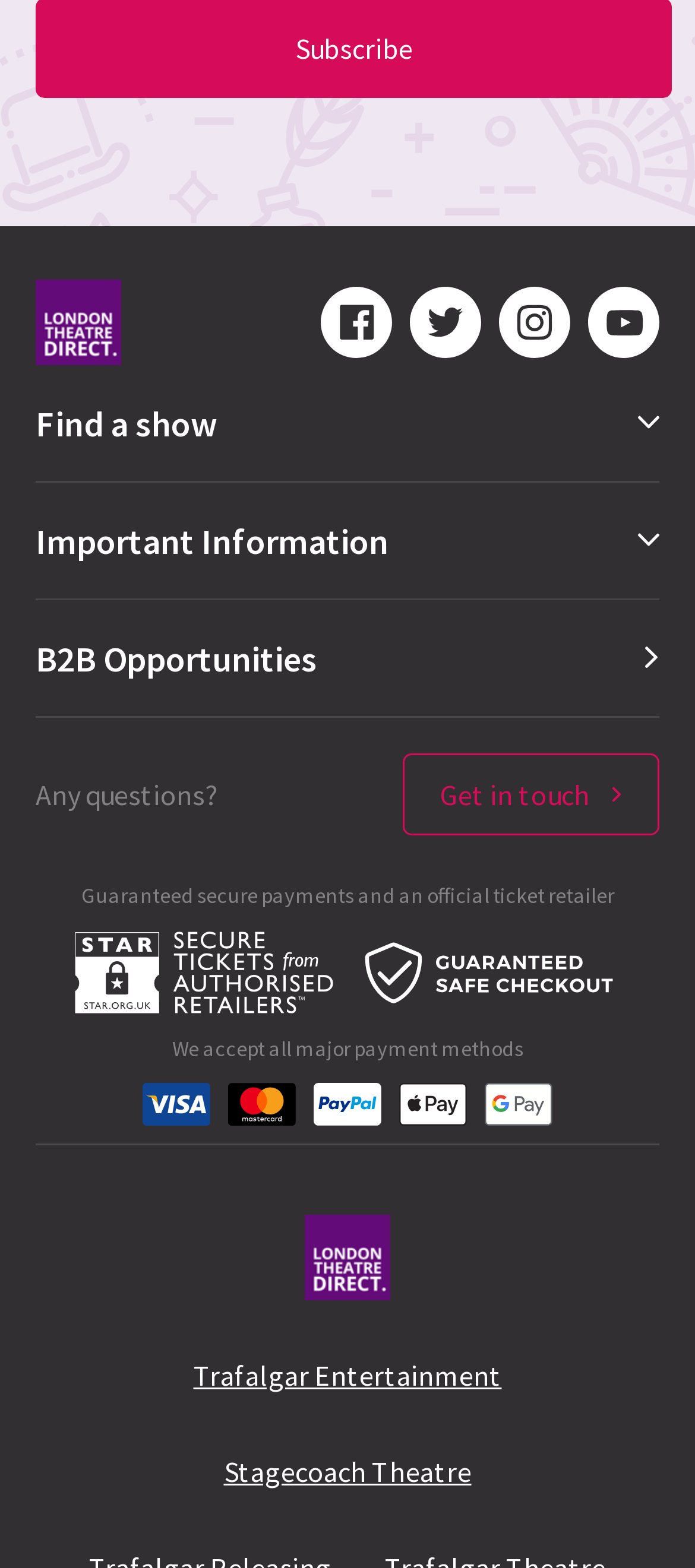Can you give a detailed response to the following question using the information from the image? What social media platforms are linked on the webpage?

The social media links can be found in the top-right corner of the webpage, where four icons representing Facebook, Twitter, Instagram, and YouTube are displayed. Each icon is a link to the respective social media platform.